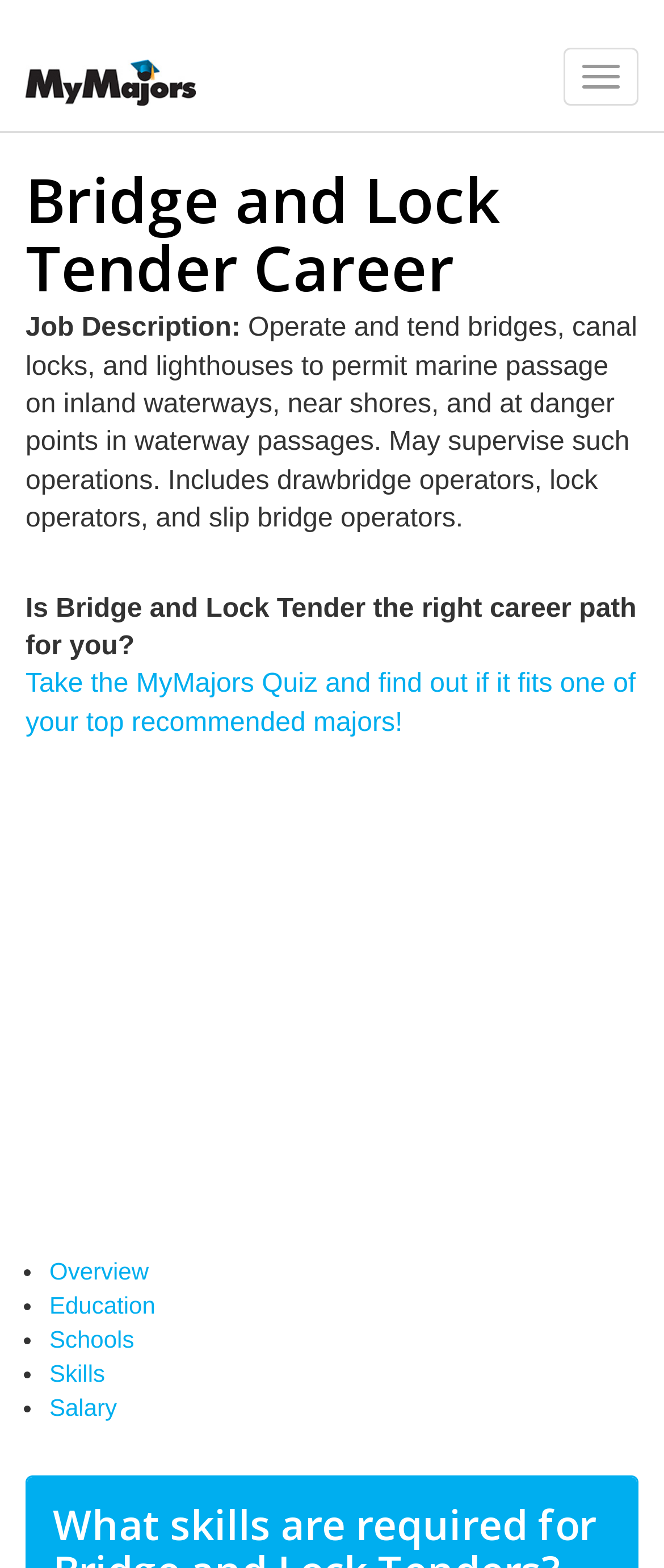Specify the bounding box coordinates of the element's area that should be clicked to execute the given instruction: "Skip to content". The coordinates should be four float numbers between 0 and 1, i.e., [left, top, right, bottom].

[0.765, 0.001, 0.962, 0.016]